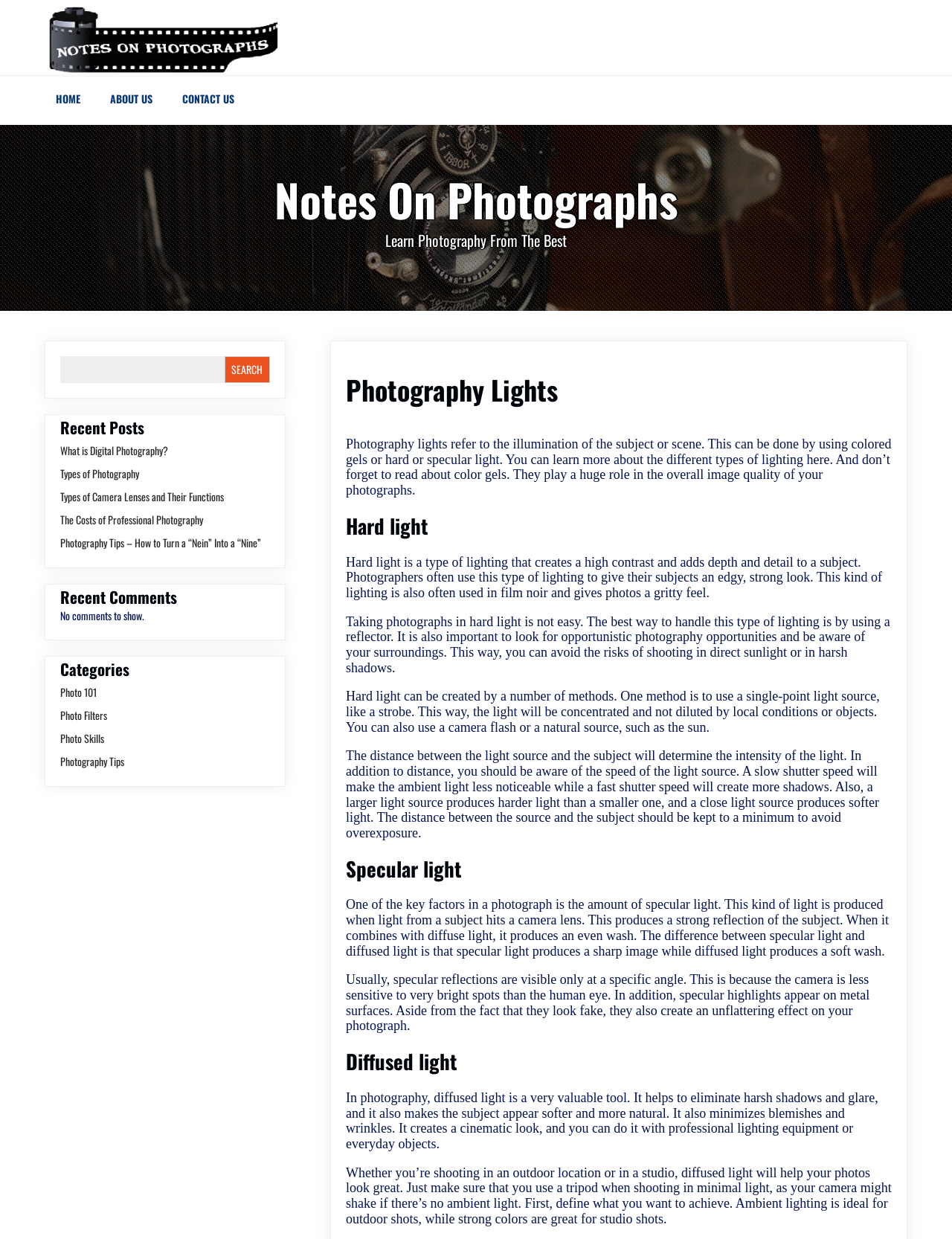Identify the bounding box coordinates for the UI element that matches this description: "The Costs of Professional Photography".

[0.063, 0.413, 0.213, 0.426]